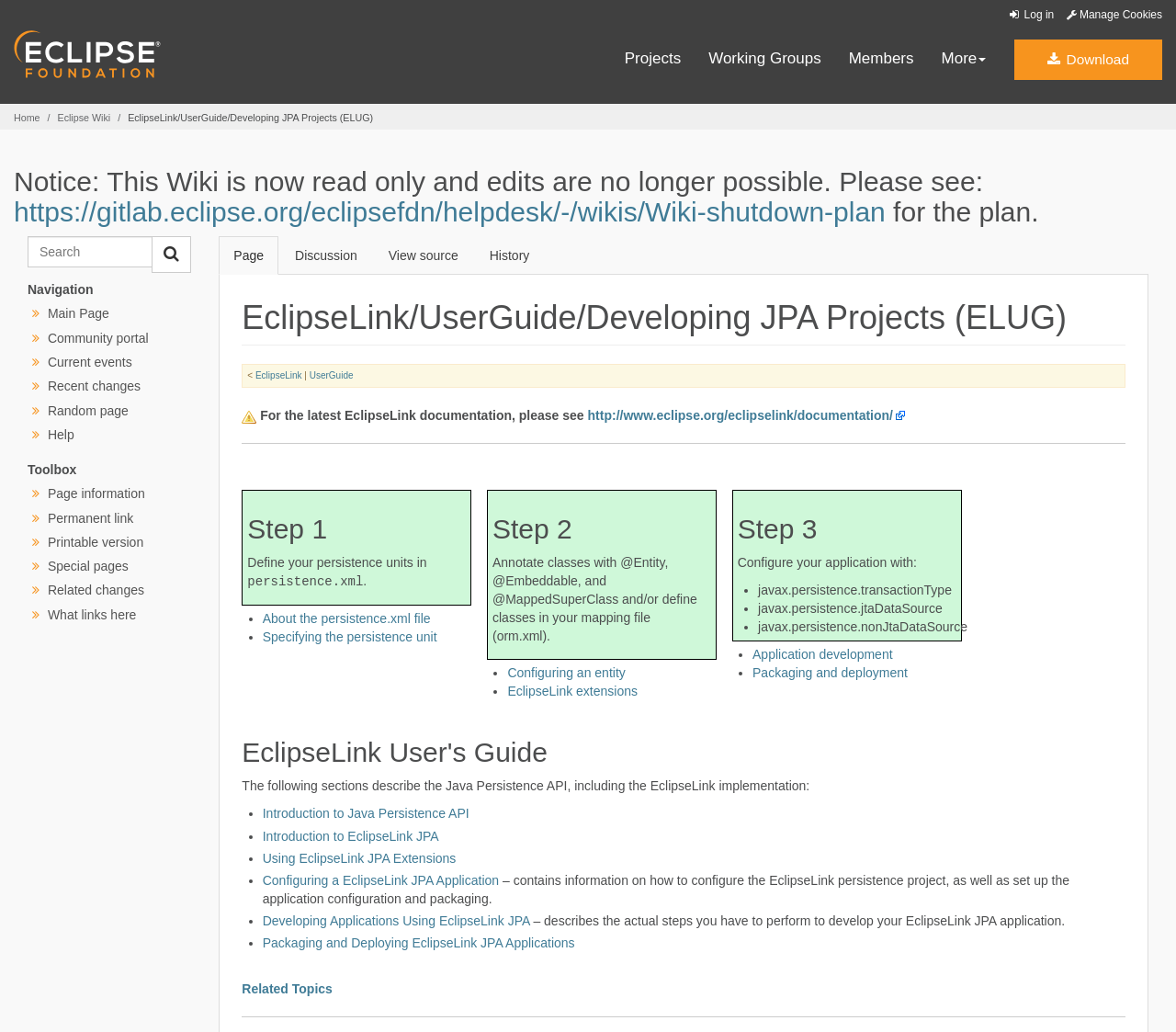Please indicate the bounding box coordinates for the clickable area to complete the following task: "Search for something". The coordinates should be specified as four float numbers between 0 and 1, i.e., [left, top, right, bottom].

[0.023, 0.229, 0.13, 0.26]